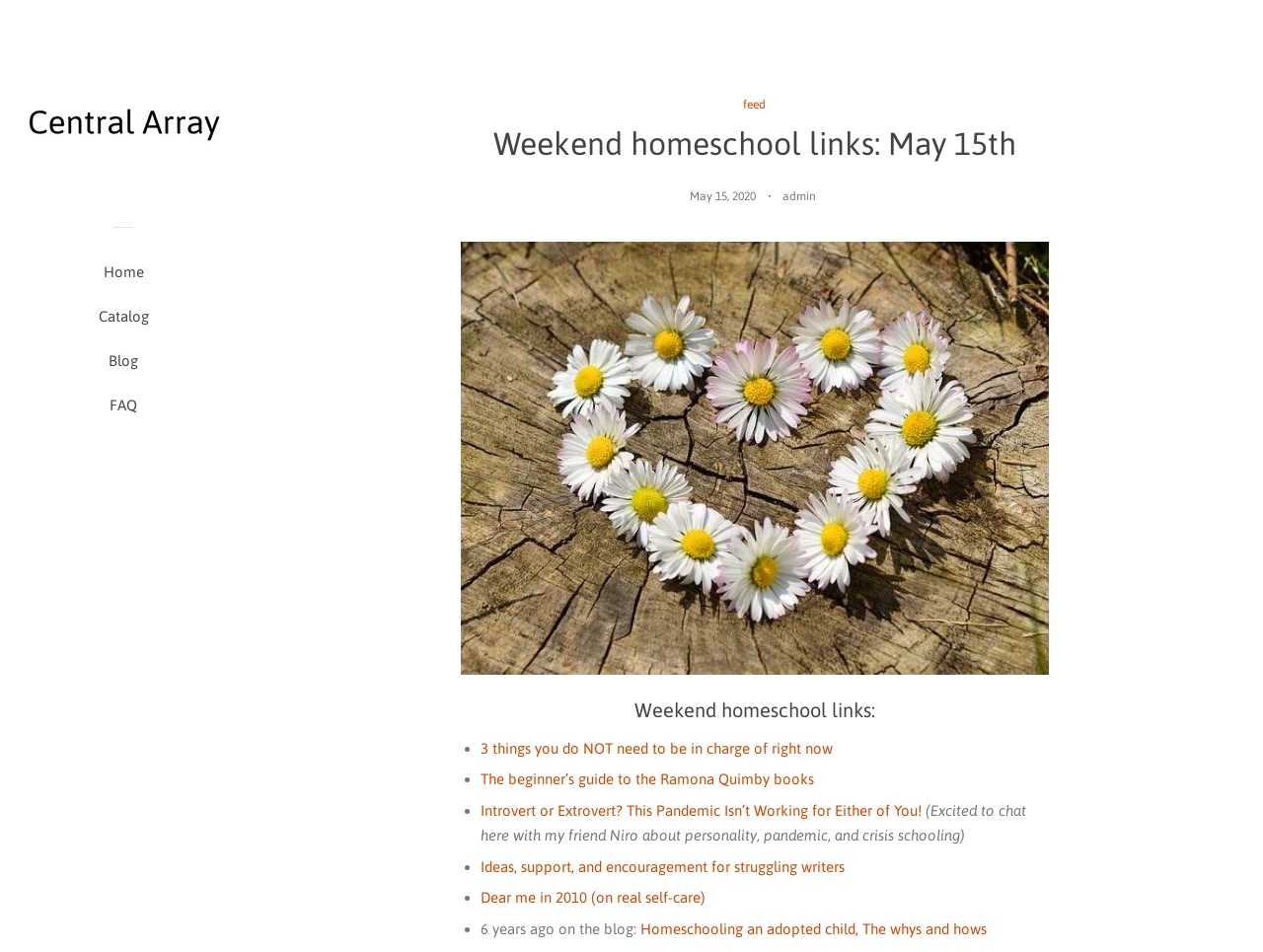Please identify the bounding box coordinates of the clickable region that I should interact with to perform the following instruction: "Visit the 'Home' page". The coordinates should be expressed as four float numbers between 0 and 1, i.e., [left, top, right, bottom].

[0.035, 0.271, 0.16, 0.317]